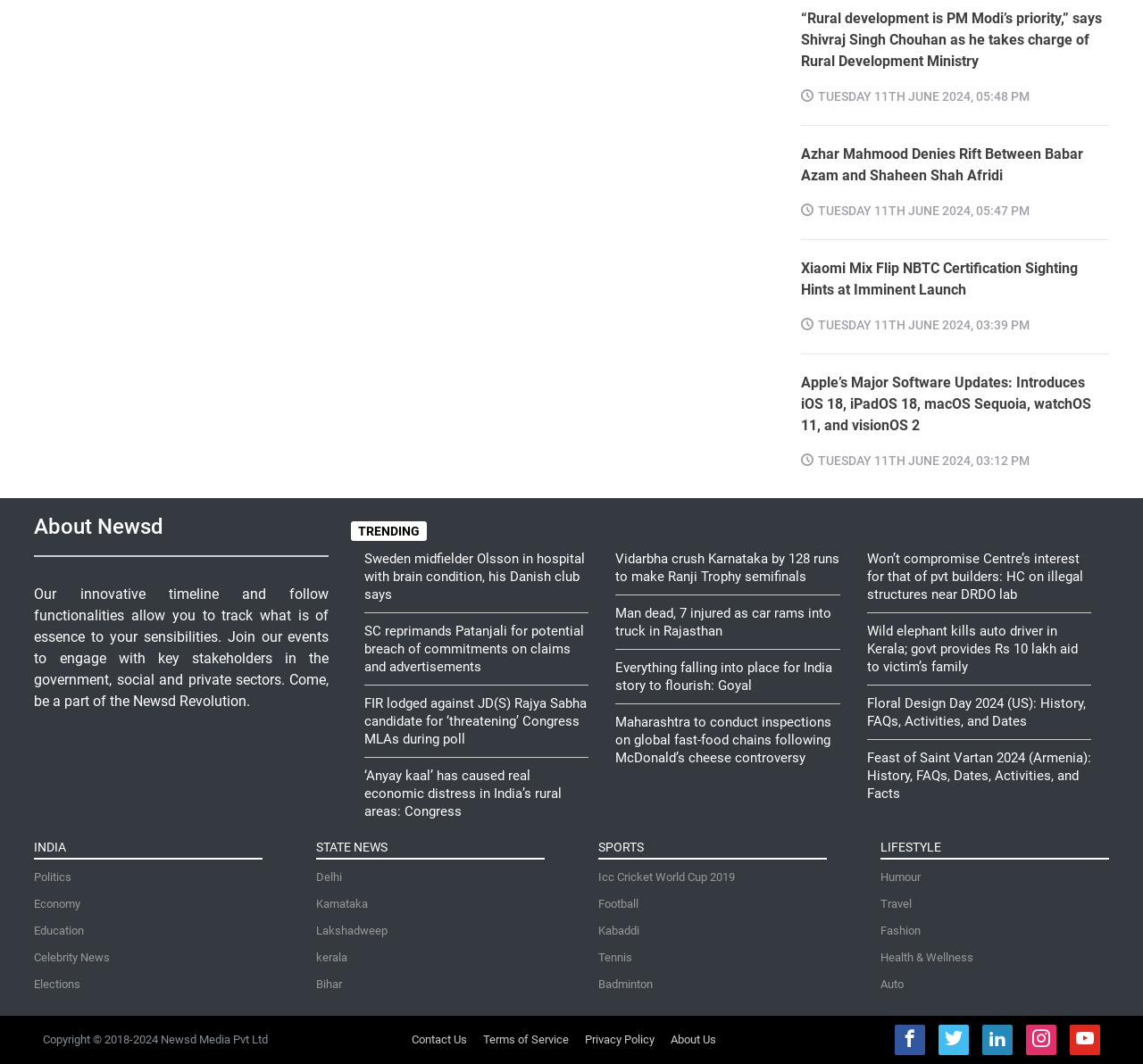Identify the bounding box coordinates for the UI element described as: "Icc Cricket World Cup 2019".

[0.523, 0.812, 0.723, 0.837]